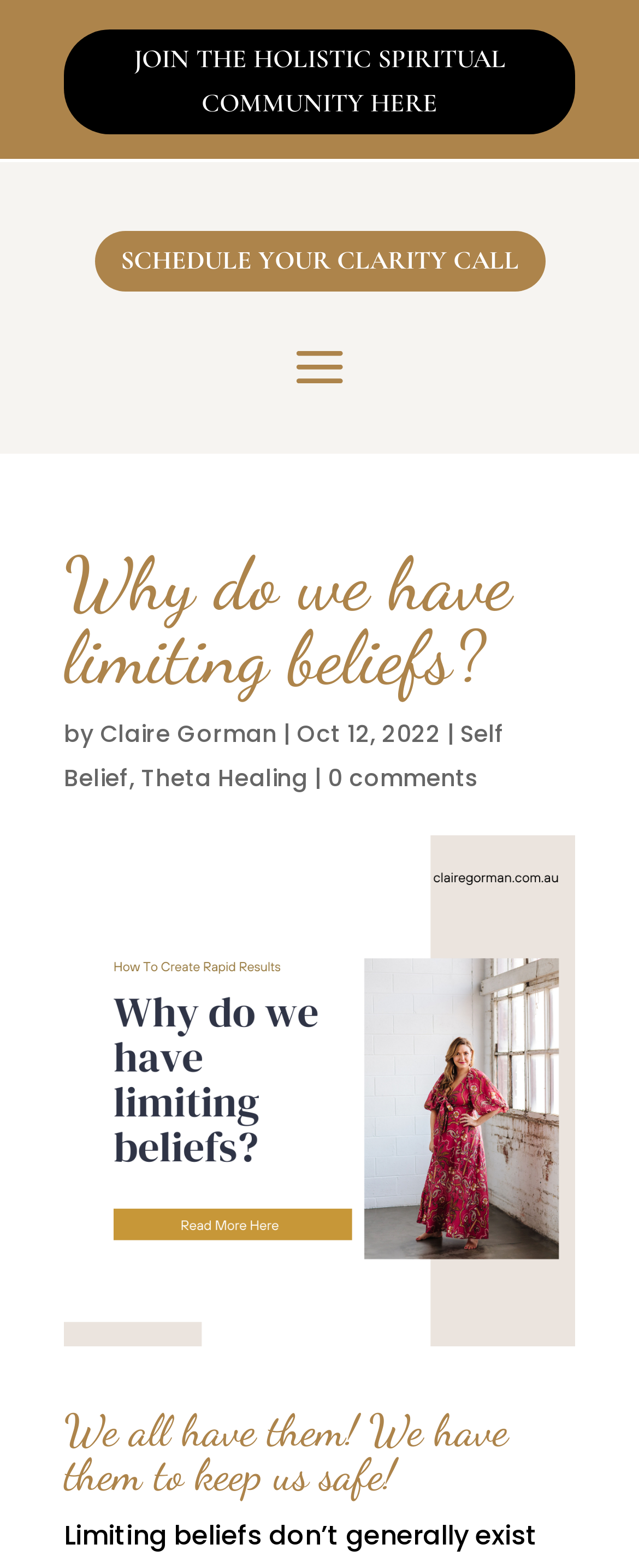Please extract and provide the main headline of the webpage.

Why do we have limiting beliefs?